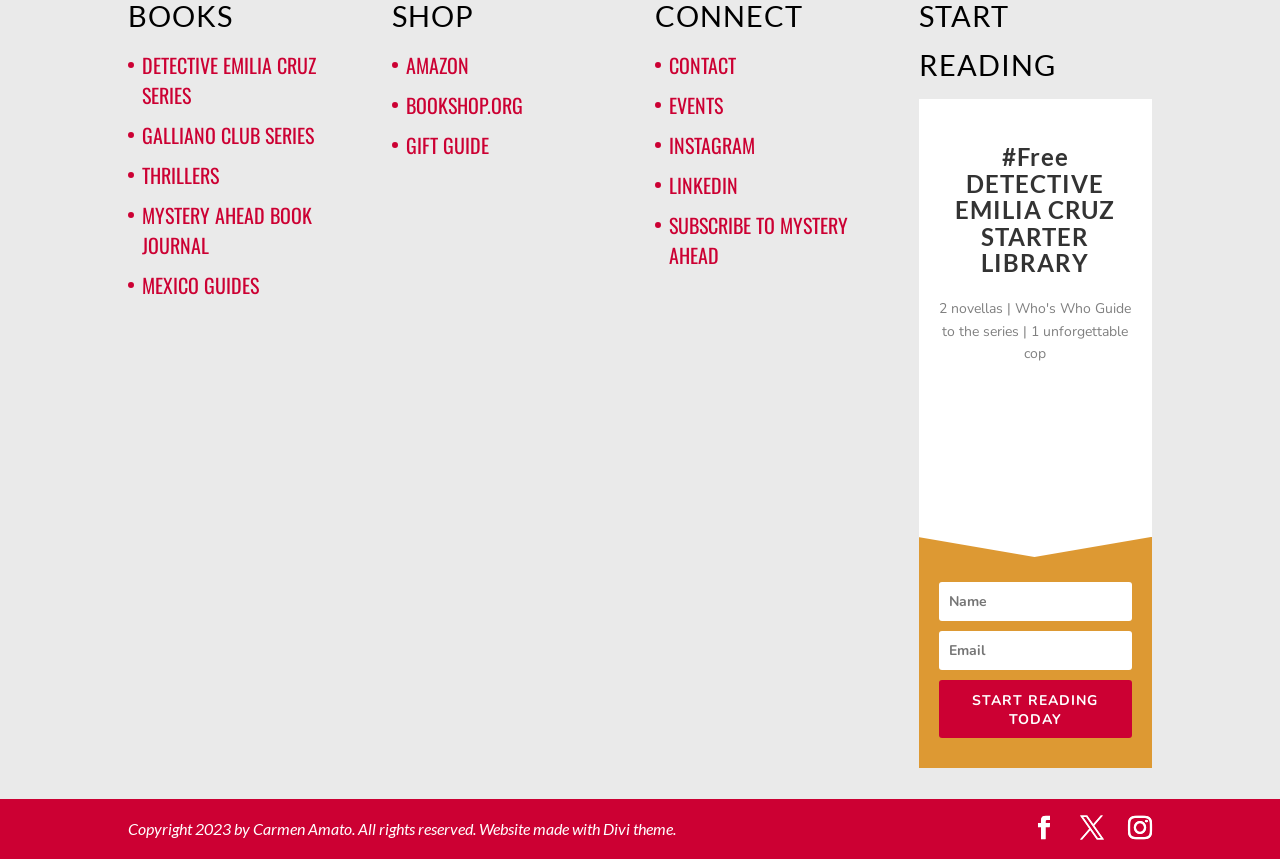Given the description Contact, predict the bounding box coordinates of the UI element. Ensure the coordinates are in the format (top-left x, top-left y, bottom-right x, bottom-right y) and all values are between 0 and 1.

[0.523, 0.058, 0.575, 0.093]